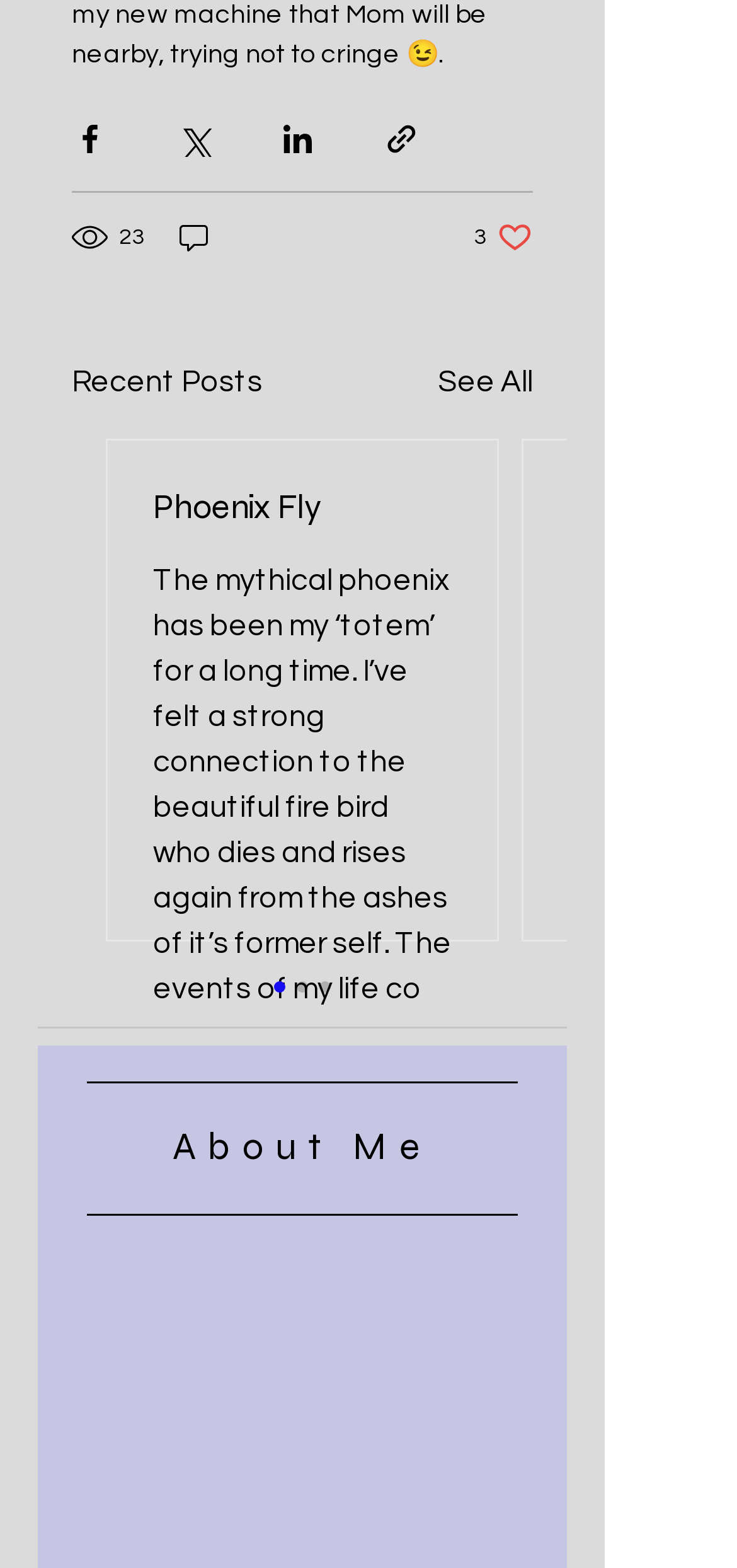Please locate the bounding box coordinates of the element's region that needs to be clicked to follow the instruction: "Go to Consultant Information". The bounding box coordinates should be provided as four float numbers between 0 and 1, i.e., [left, top, right, bottom].

None